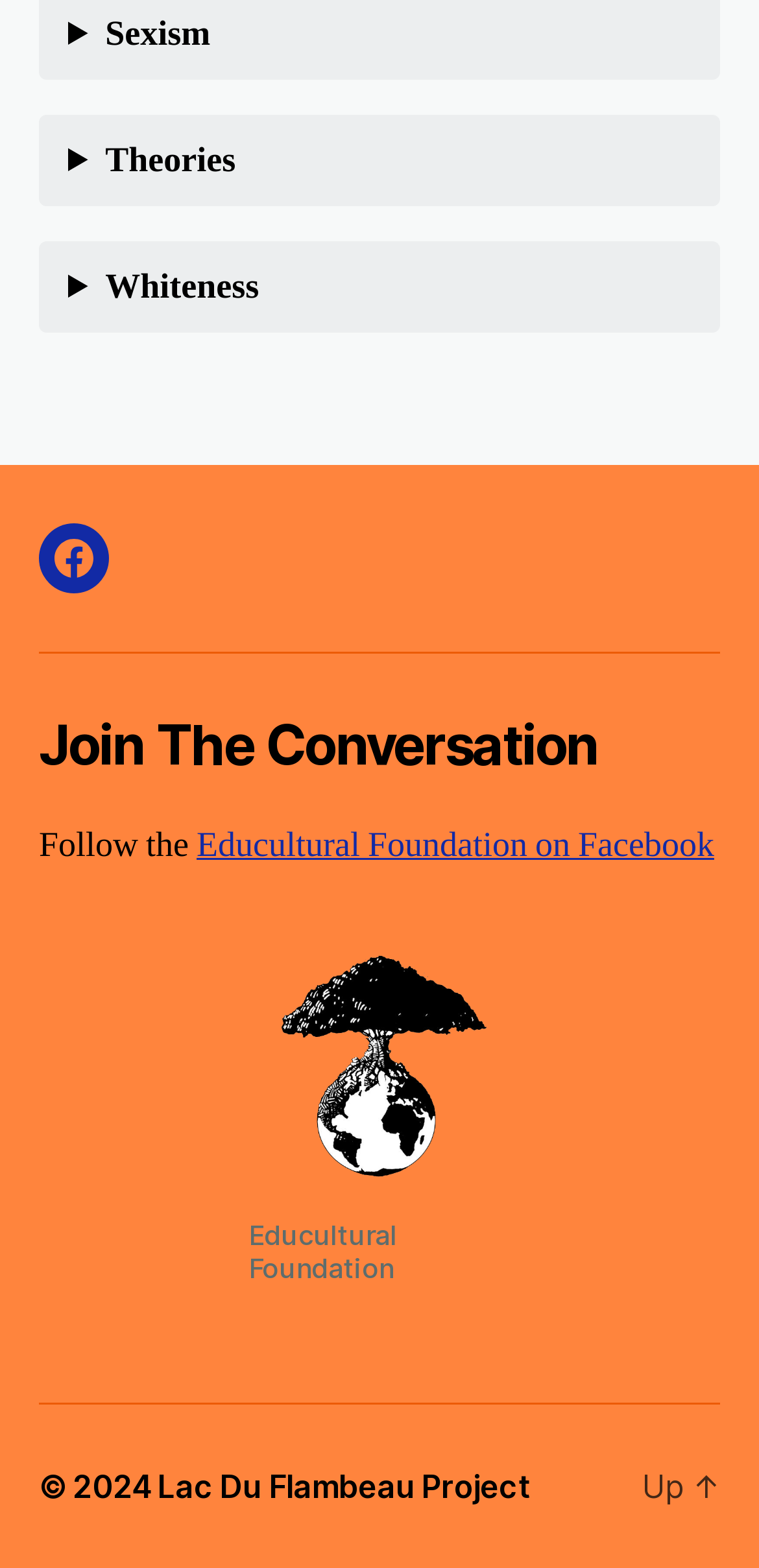Answer the following query concisely with a single word or phrase:
What social media platform is linked?

Facebook